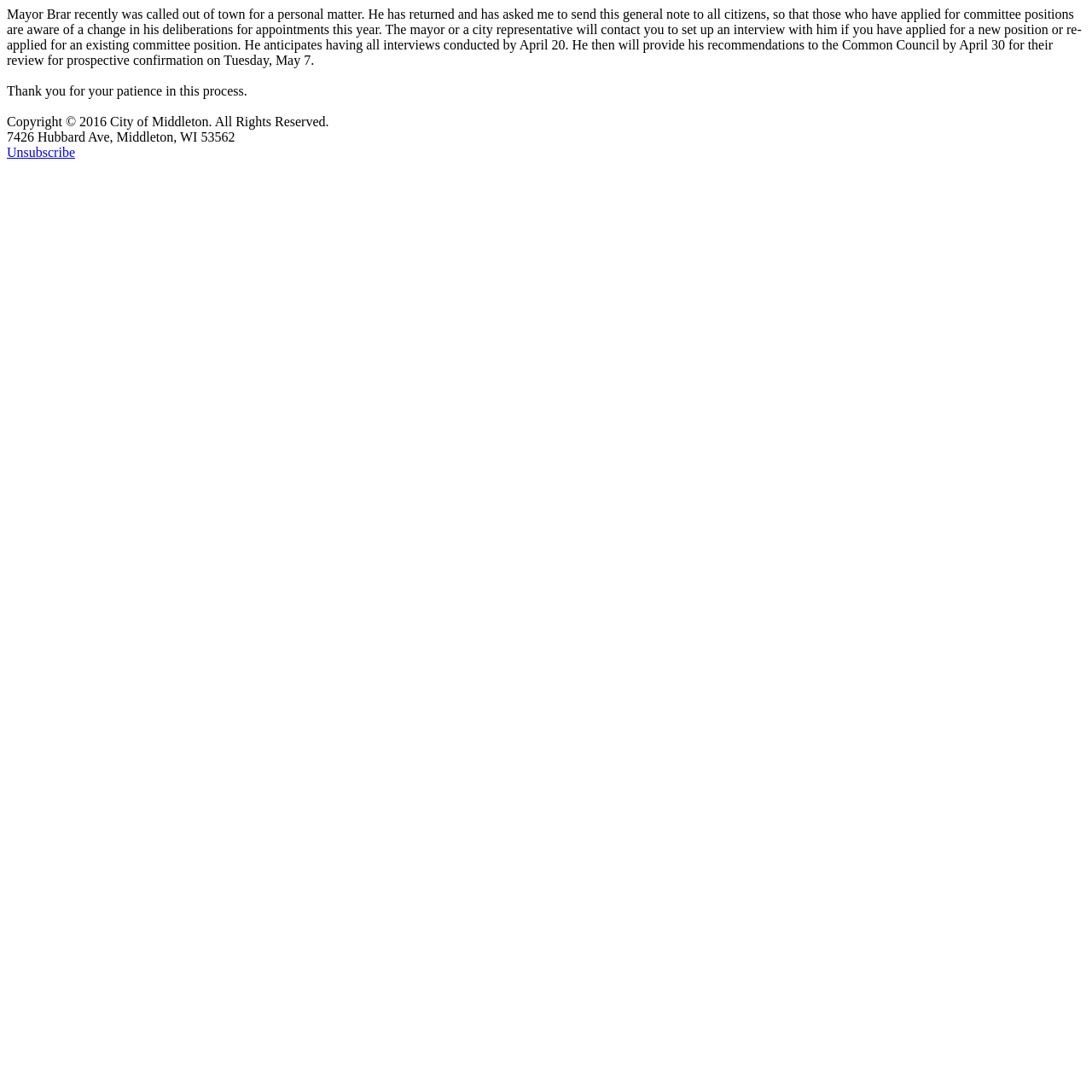Locate the UI element described by Unsubscribe in the provided webpage screenshot. Return the bounding box coordinates in the format (top-left x, top-left y, bottom-right x, bottom-right y), ensuring all values are between 0 and 1.

[0.006, 0.133, 0.069, 0.146]